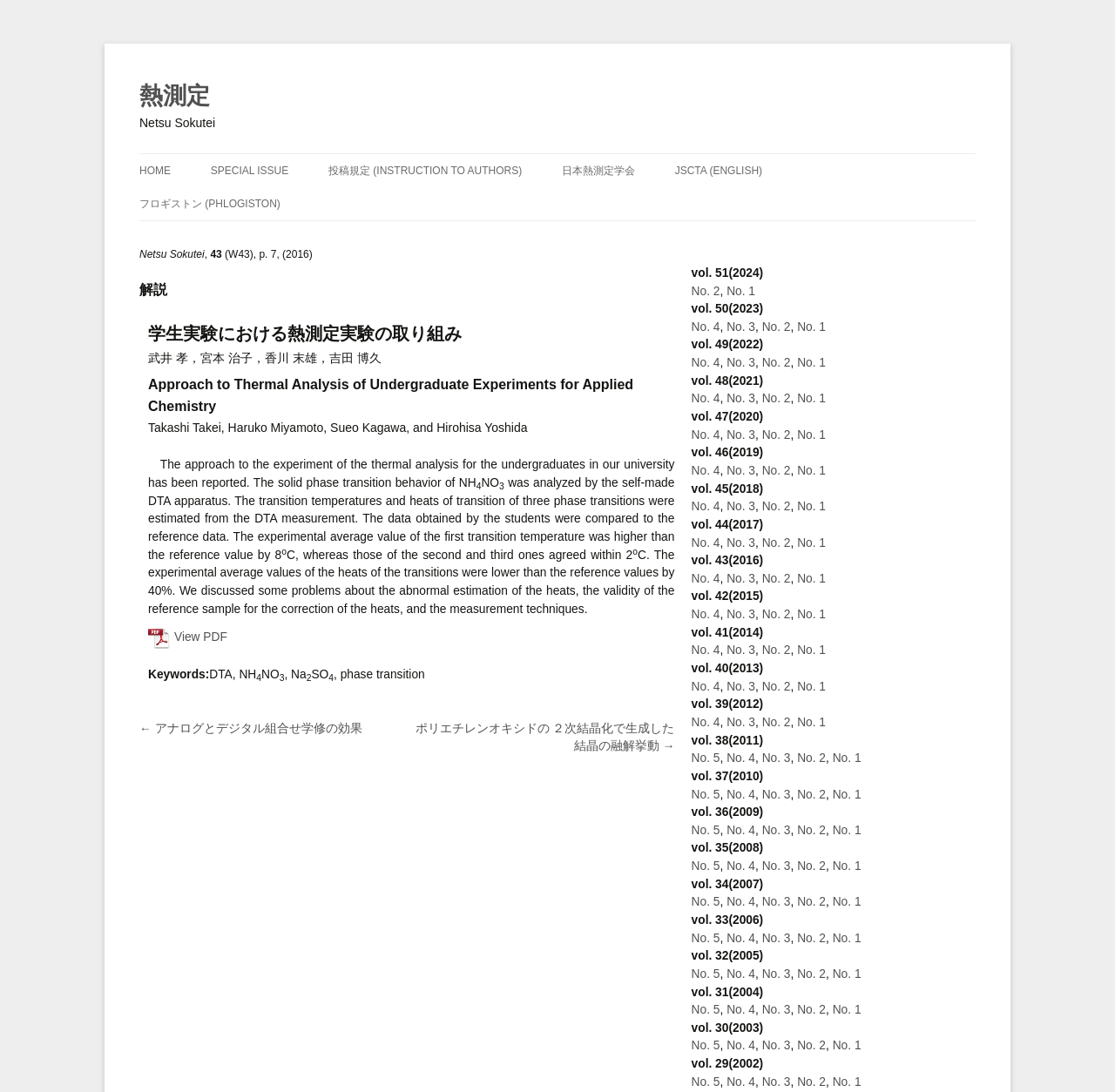Locate the bounding box coordinates of the element's region that should be clicked to carry out the following instruction: "View the PDF". The coordinates need to be four float numbers between 0 and 1, i.e., [left, top, right, bottom].

[0.156, 0.578, 0.204, 0.59]